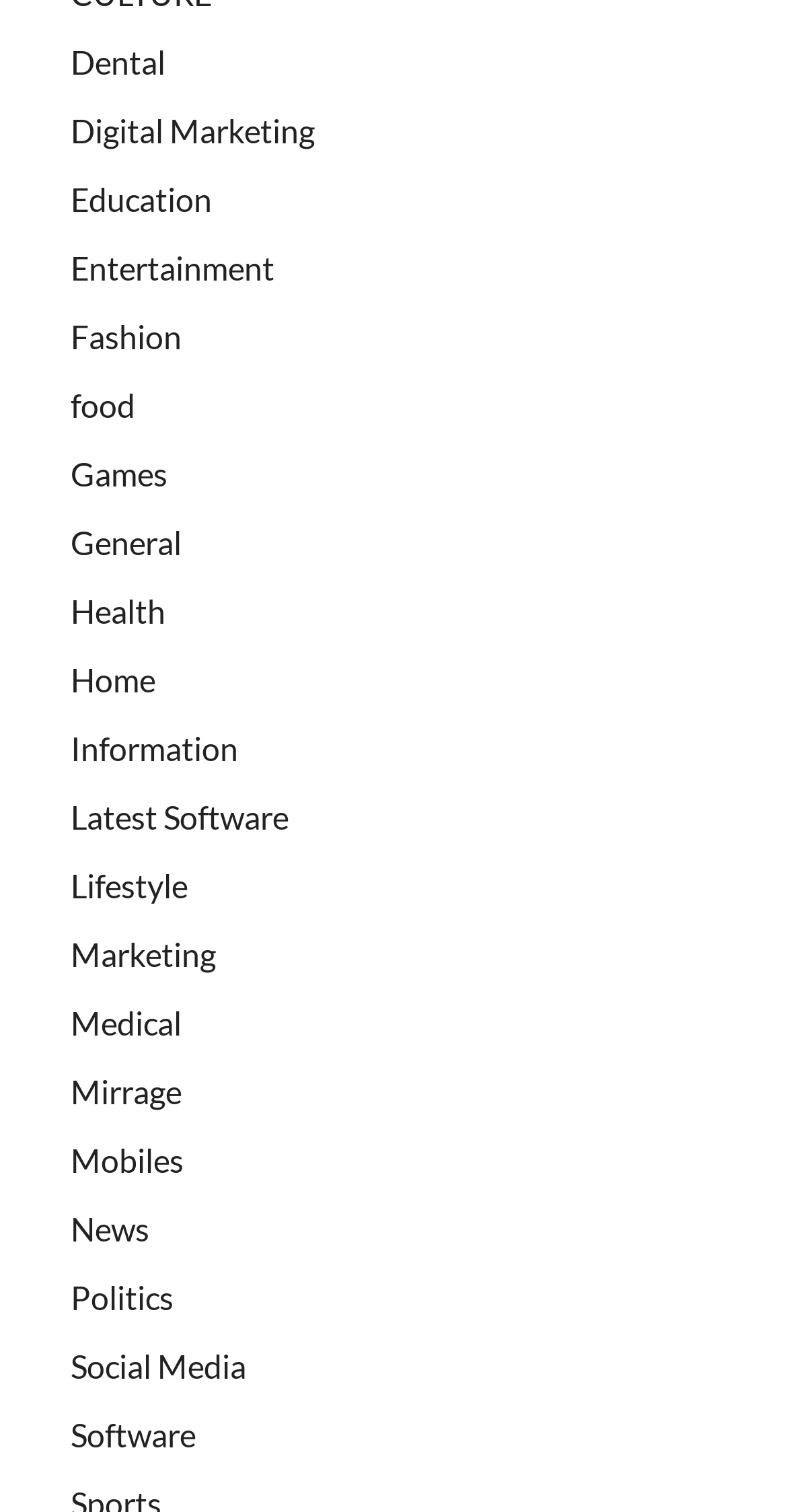Is there a category related to technology?
Please look at the screenshot and answer in one word or a short phrase.

Yes